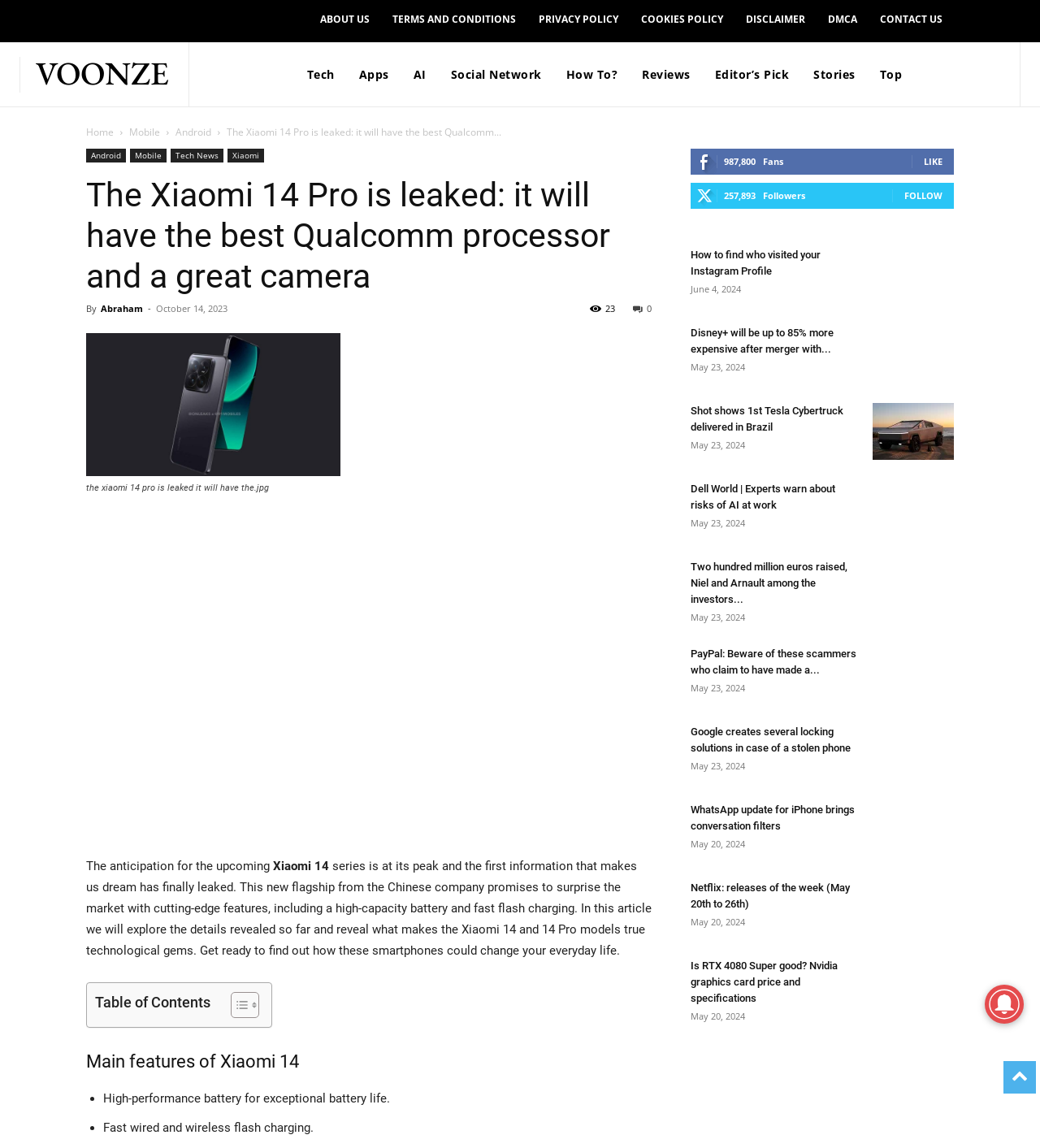Please locate the bounding box coordinates of the element that should be clicked to achieve the given instruction: "Follow the author Abraham".

[0.097, 0.263, 0.138, 0.274]